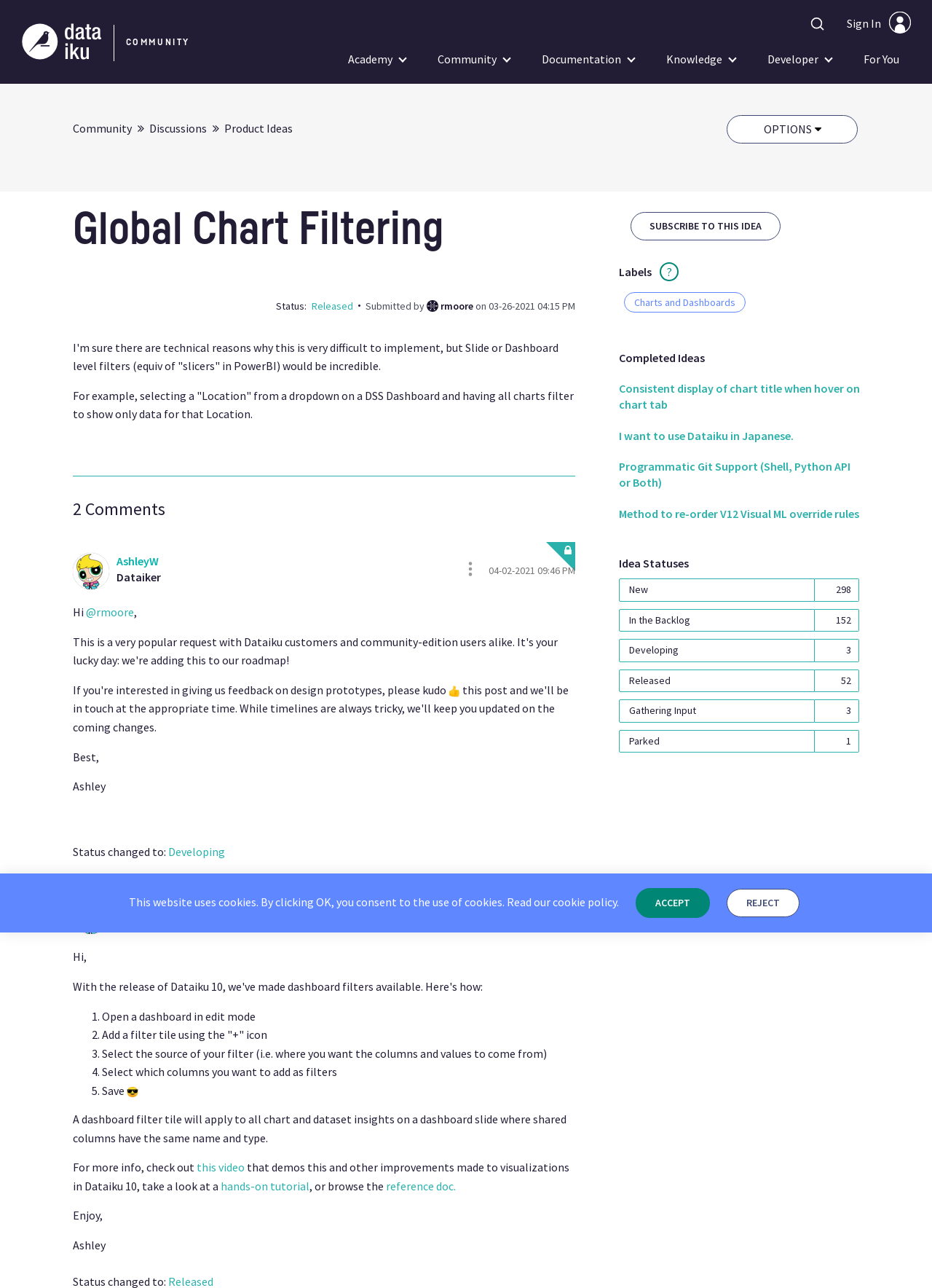What is the purpose of the 'Options' button?
Please answer the question as detailed as possible.

I found the answer by looking at the button labeled 'Options' and its expanded text 'Show comment option menu', which suggests that the purpose of this button is to show additional options for commenting.